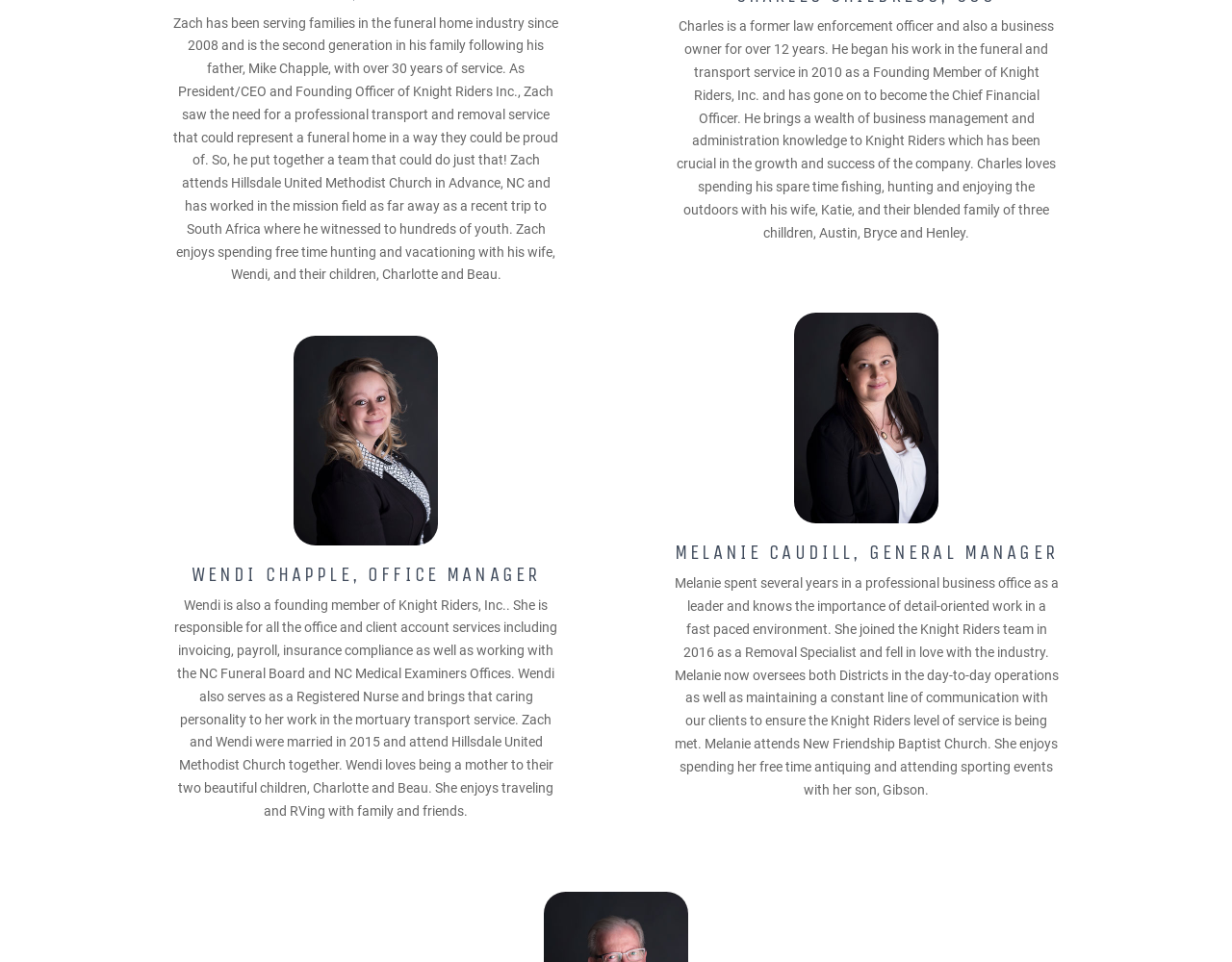Given the description of a UI element: "parent_node: Home title="Back to Top"", identify the bounding box coordinates of the matching element in the webpage screenshot.

[0.965, 0.67, 0.992, 0.705]